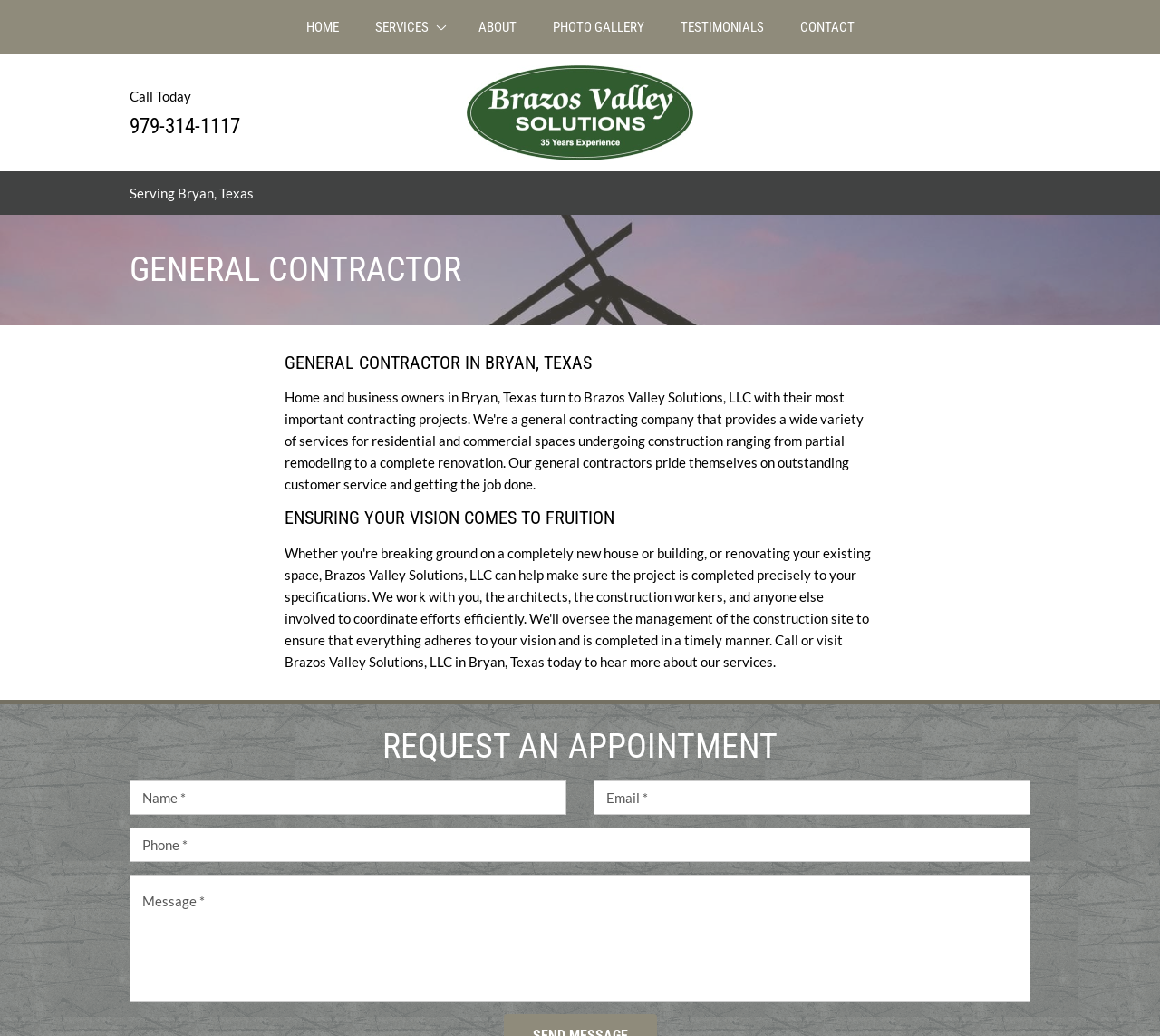Locate the bounding box coordinates of the element you need to click to accomplish the task described by this instruction: "View photo gallery".

[0.461, 0.0, 0.571, 0.052]